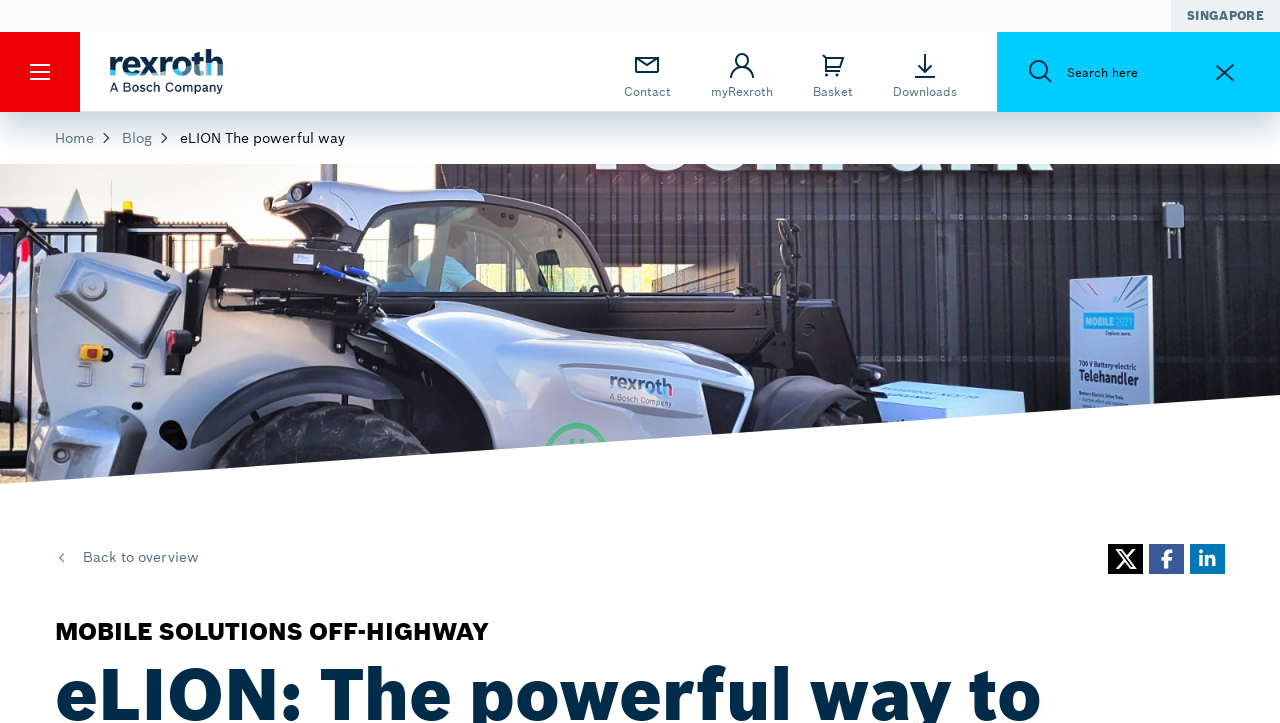What is the theme of the webpage?
Please give a detailed and elaborate answer to the question.

I inferred the theme by looking at the image on the webpage, which shows construction and agricultural machines, and the text 'eLION: The powerful way to electrify construction and agricultural machines from Bosch Rexroth'.